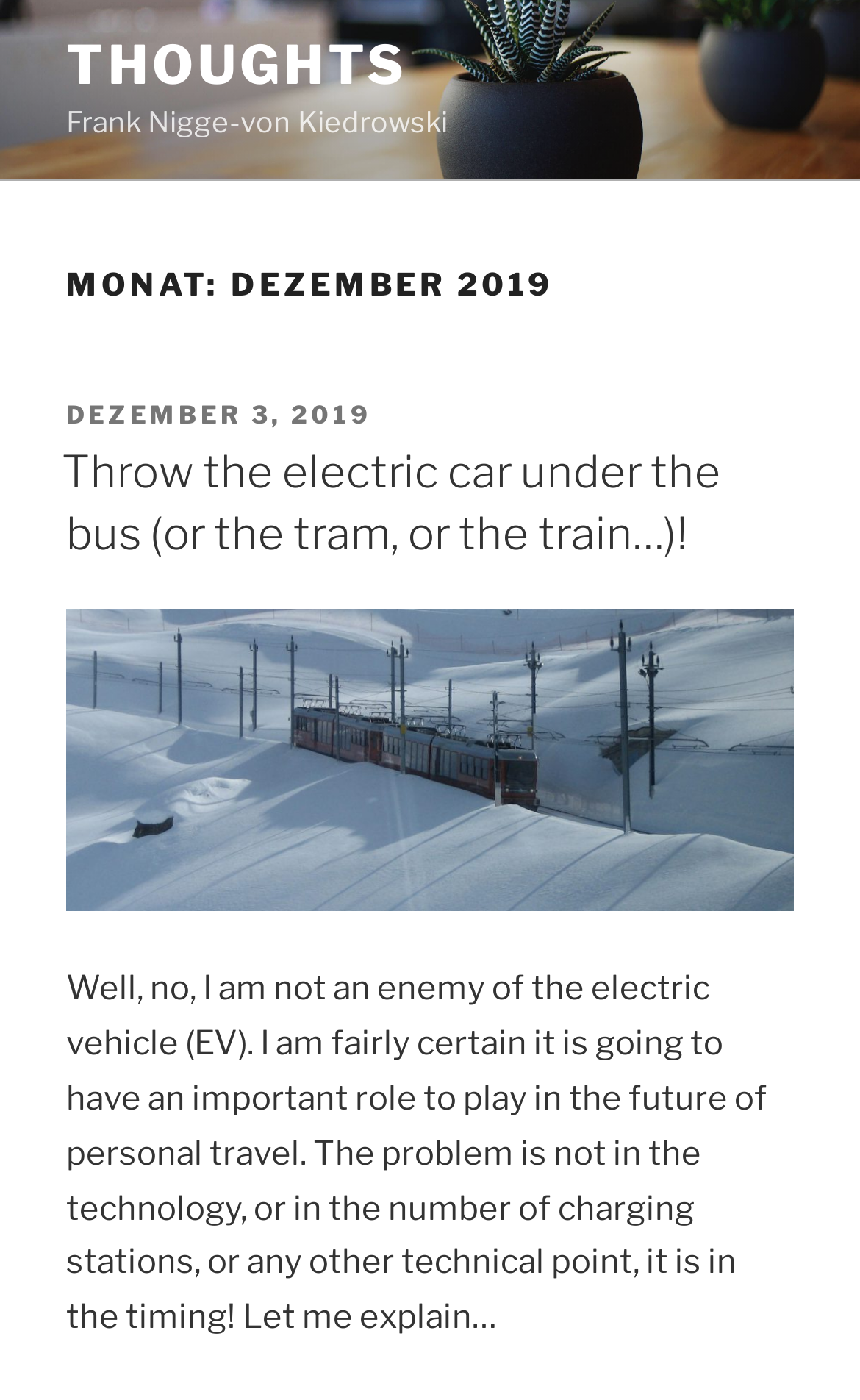Please determine the primary heading and provide its text.

MONAT: DEZEMBER 2019